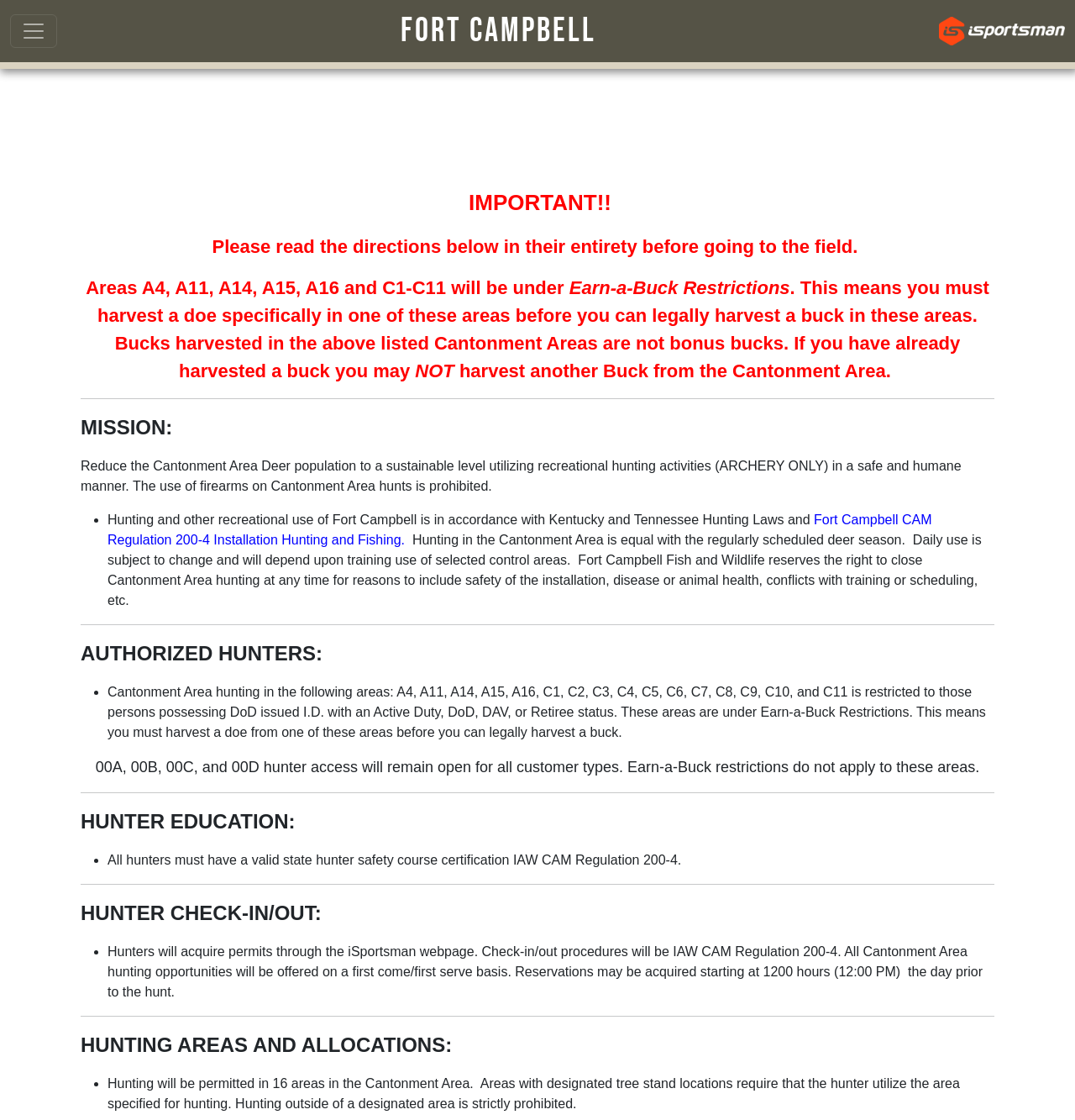What is required for hunter education?
Look at the image and provide a short answer using one word or a phrase.

Valid state hunter safety course certification